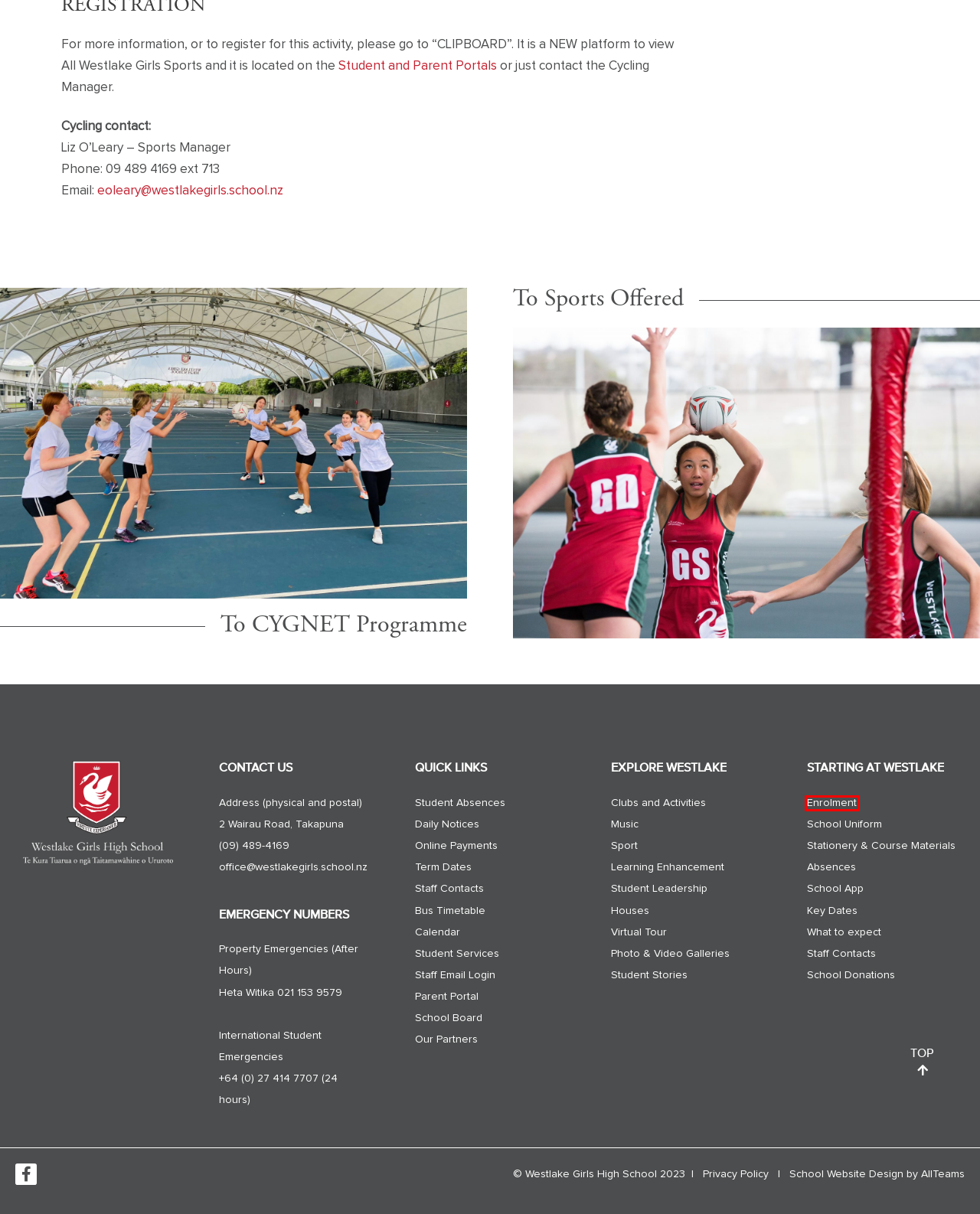You have a screenshot of a webpage with a red bounding box around an element. Select the webpage description that best matches the new webpage after clicking the element within the red bounding box. Here are the descriptions:
A. Calendar - Westlake Girls High School
B. School Board - Westlake Girls High School
C. Our Partners - Westlake Girls High School
D. Privacy Policy - Westlake Girls High School
E. Student Leadership - Westlake Girls High School
F. School & Sport Web Design, Websites for Schools & Clubs | AllTeams
G. What to expect on the first day - Westlake Girls High School
H. Domestic Enrolments - Westlake Girls High School

H